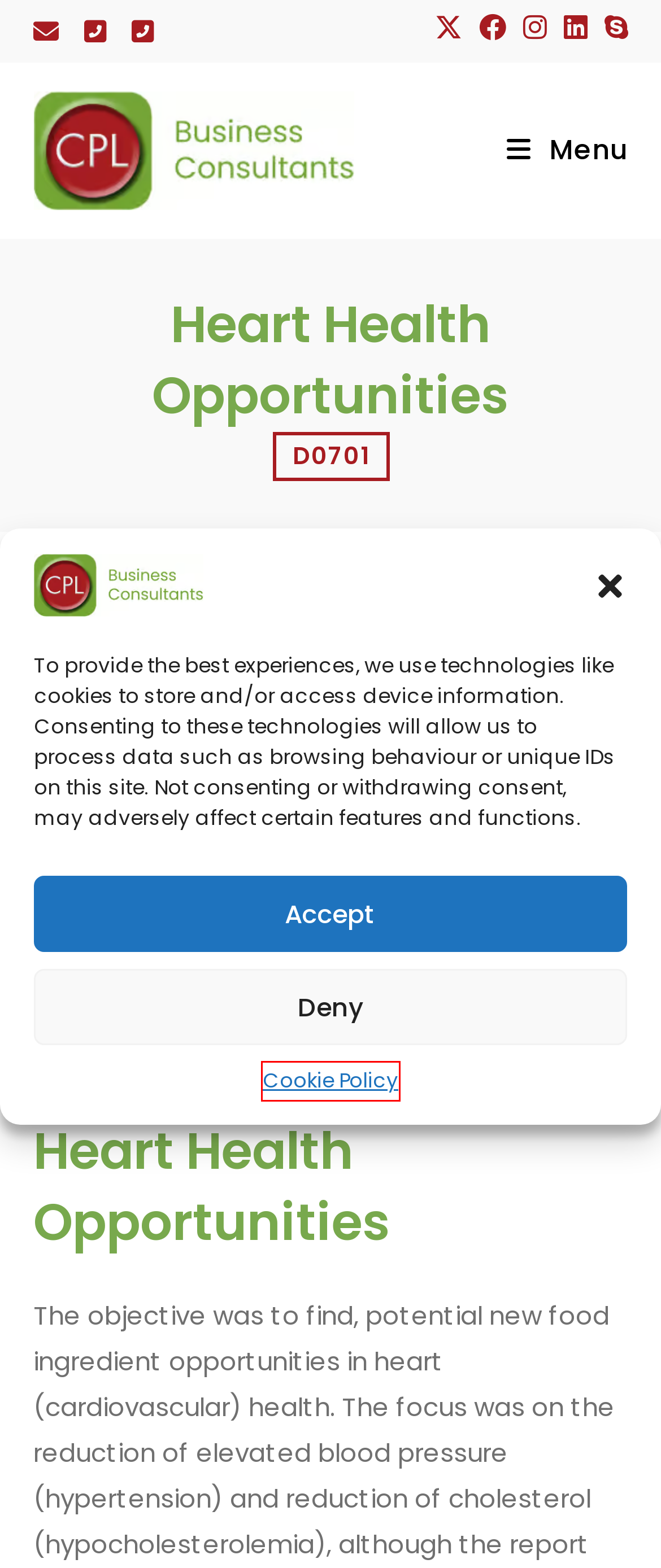You are provided with a screenshot of a webpage containing a red rectangle bounding box. Identify the webpage description that best matches the new webpage after the element in the bounding box is clicked. Here are the potential descriptions:
A. Business Development Strategy - CPL Business Consultants
B. Privacy Policy - CPL Business Consultants
C. Precision Fermentation Technical Due Diligence - CPL Business Consultants
D. Animal Health and Nutrition Strategy - CPL Business Consultants
E. Plant Sterol and Stanol Markets - CPL Business Consultants
F. Sales and Marketing - CPL Business Consultants
G. Animal Feed Additives Due Diligence - CPL Business Consultants
H. Heart Health - CPL Business Consultants

B